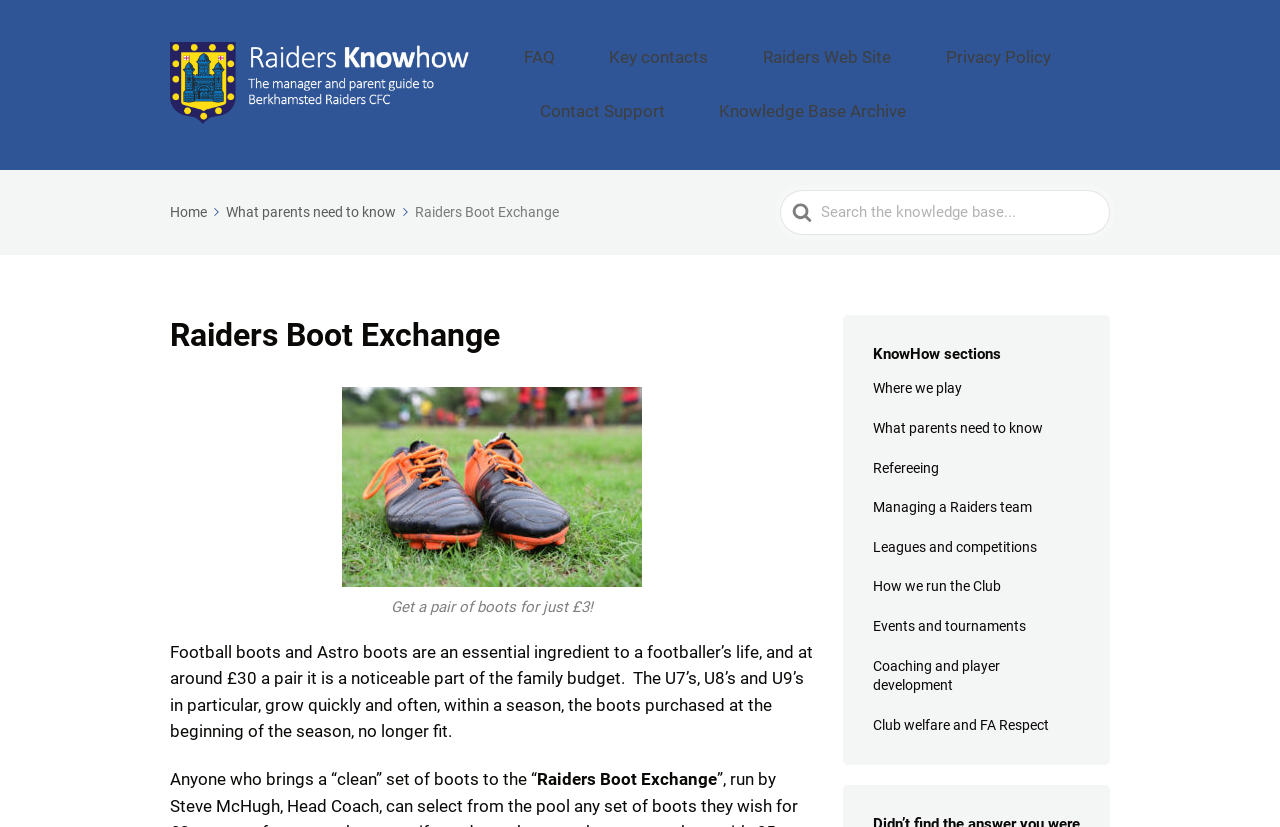Provide the bounding box coordinates for the UI element described in this sentence: "Home". The coordinates should be four float values between 0 and 1, i.e., [left, top, right, bottom].

[0.133, 0.234, 0.174, 0.253]